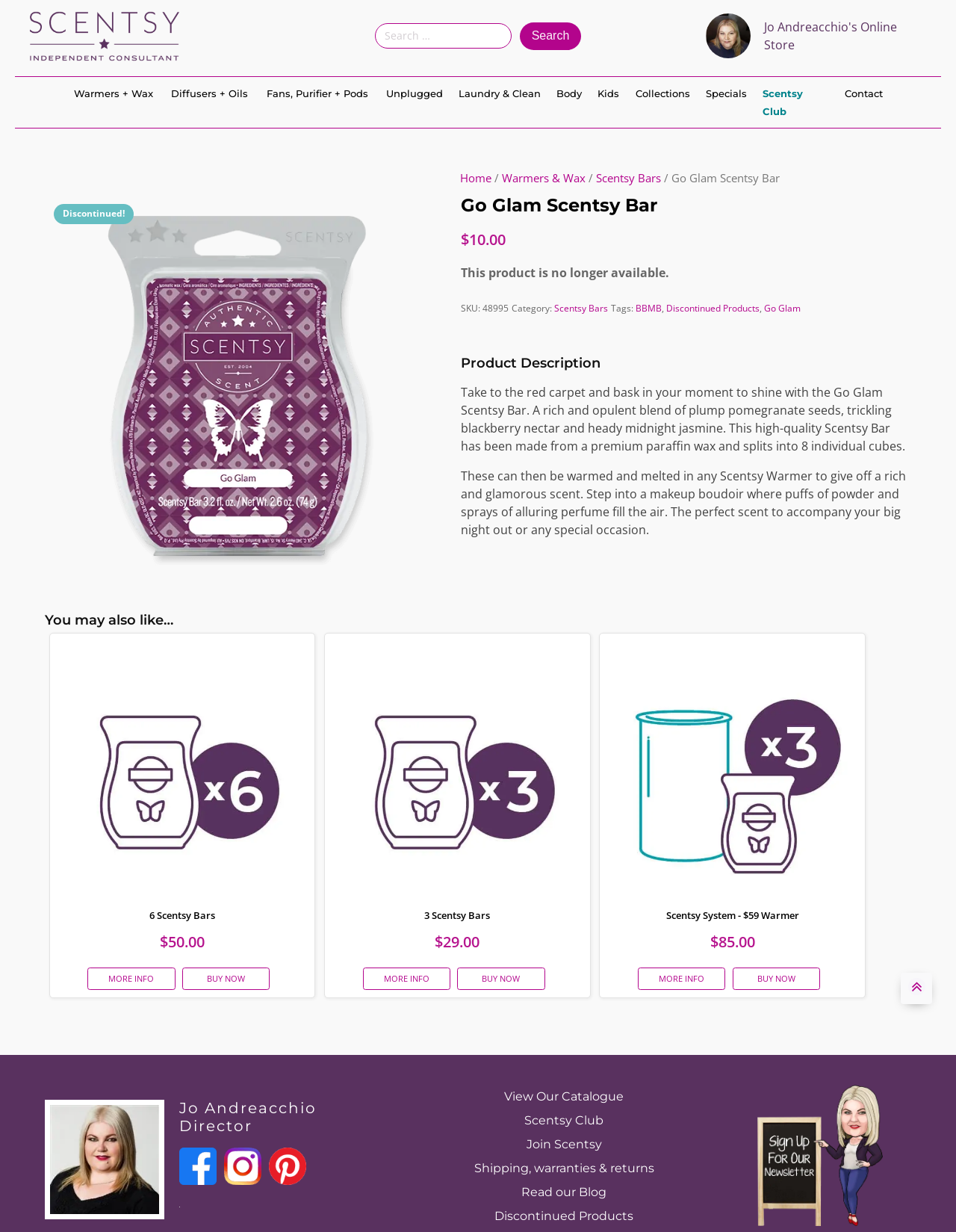Locate the headline of the webpage and generate its content.

Go Glam Scentsy Bar